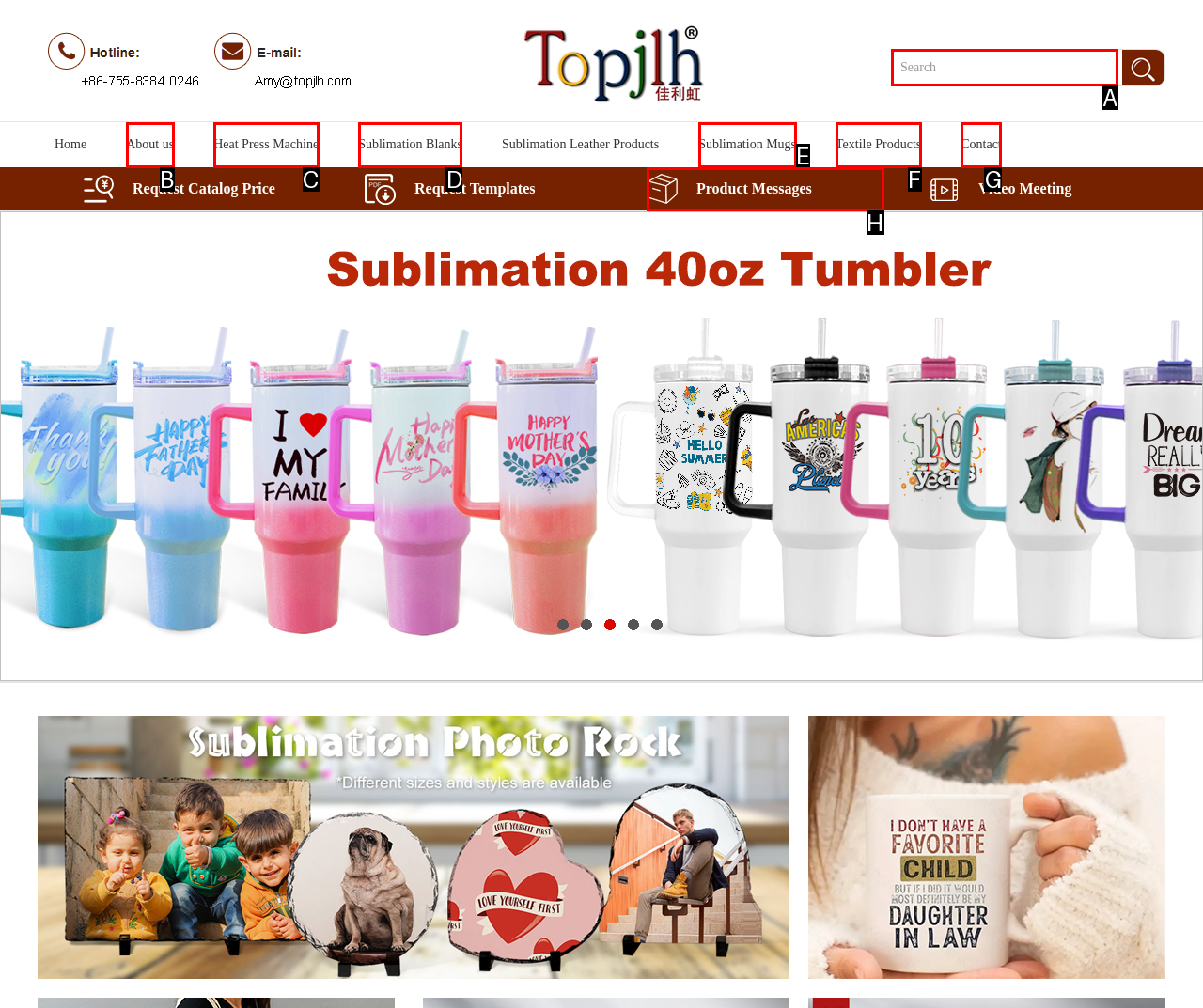Find the appropriate UI element to complete the task: Search for something. Indicate your choice by providing the letter of the element.

A